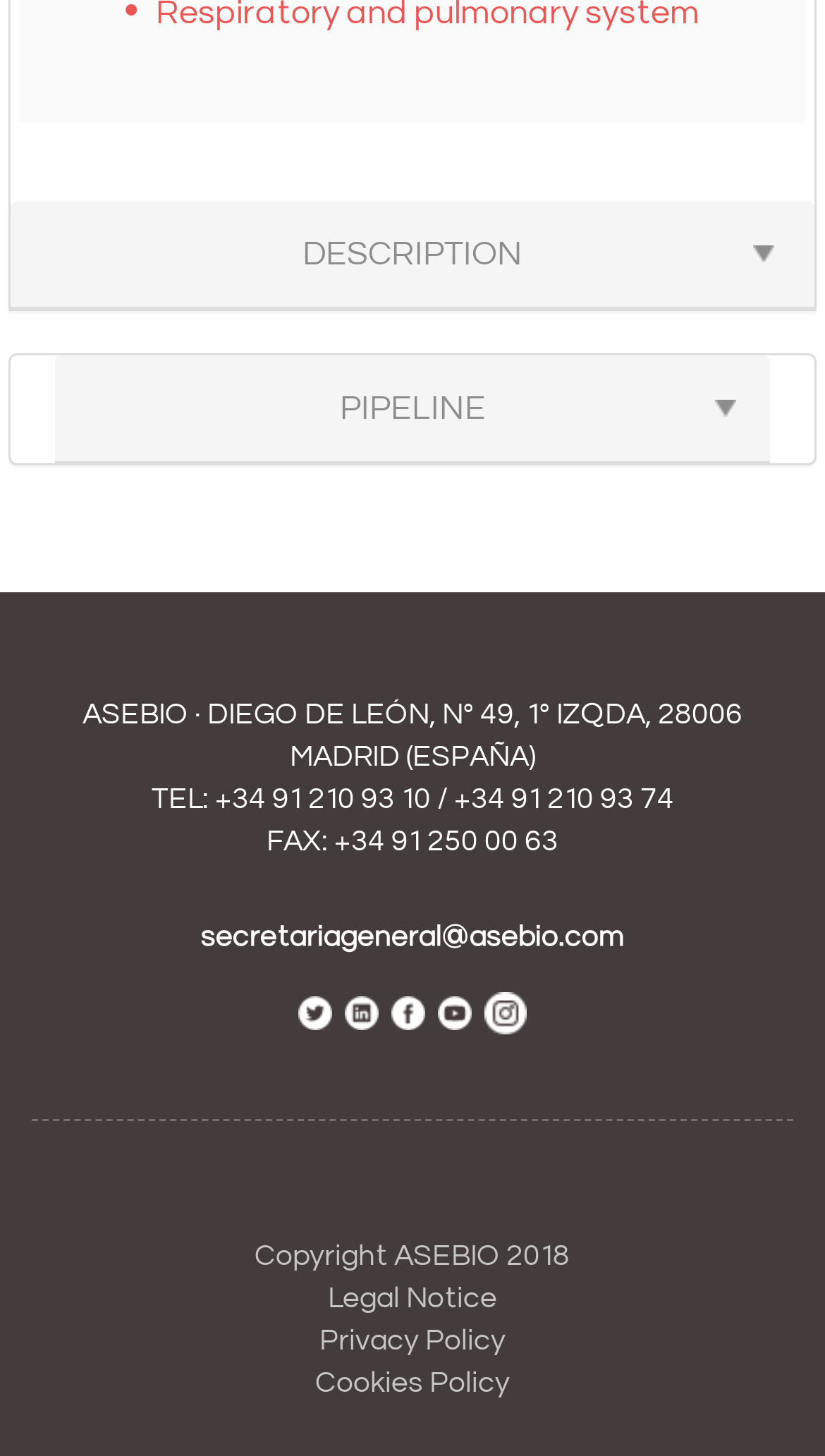What is the phone number of ASEBIO?
Please answer using one word or phrase, based on the screenshot.

+34 91 210 93 10